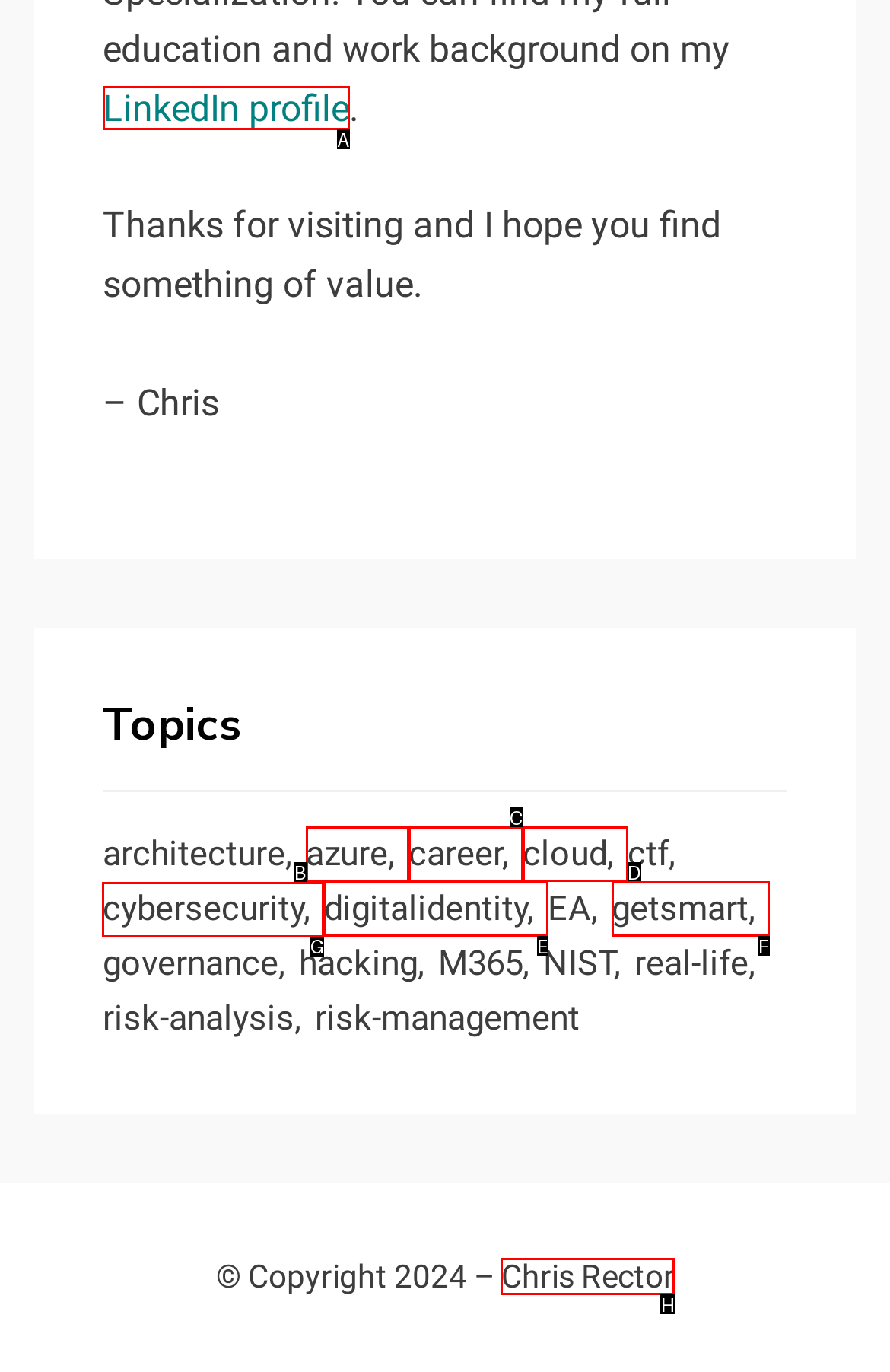Pick the HTML element that should be clicked to execute the task: Read about cybersecurity
Respond with the letter corresponding to the correct choice.

G